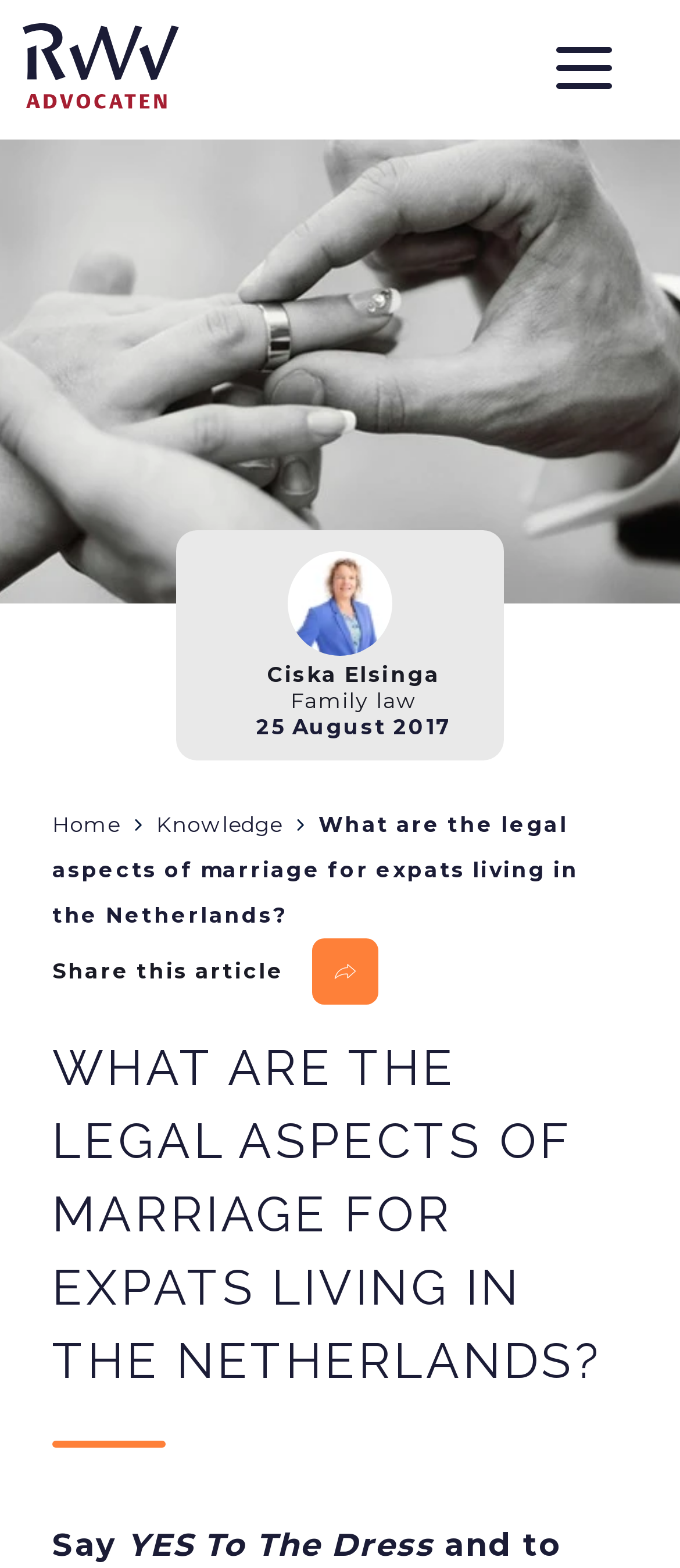Specify the bounding box coordinates of the region I need to click to perform the following instruction: "Click the logo". The coordinates must be four float numbers in the range of 0 to 1, i.e., [left, top, right, bottom].

[0.031, 0.0, 0.267, 0.089]